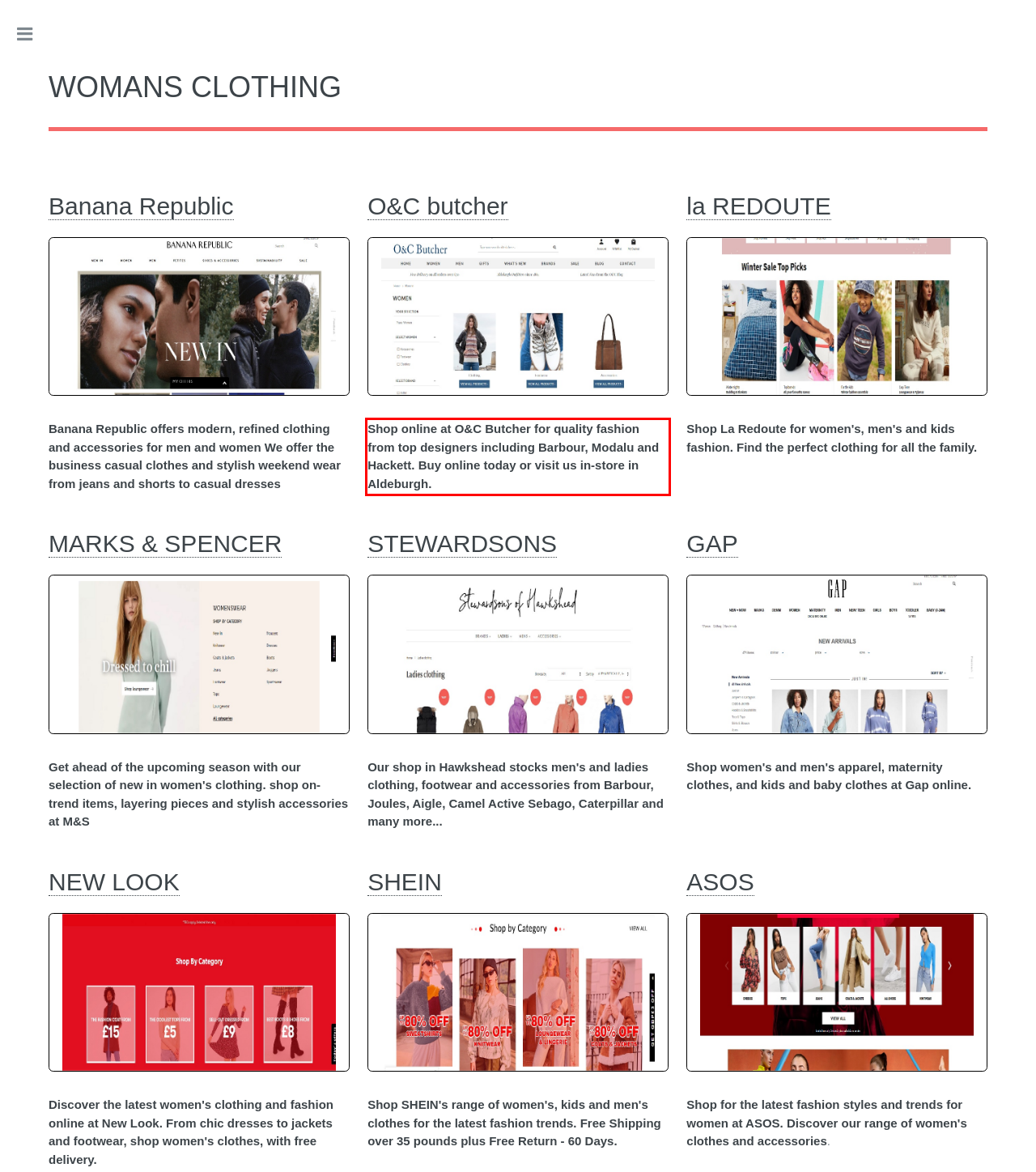Given a screenshot of a webpage with a red bounding box, extract the text content from the UI element inside the red bounding box.

Shop online at O&C Butcher for quality fashion from top designers including Barbour, Modalu and Hackett. Buy online today or visit us in-store in Aldeburgh.